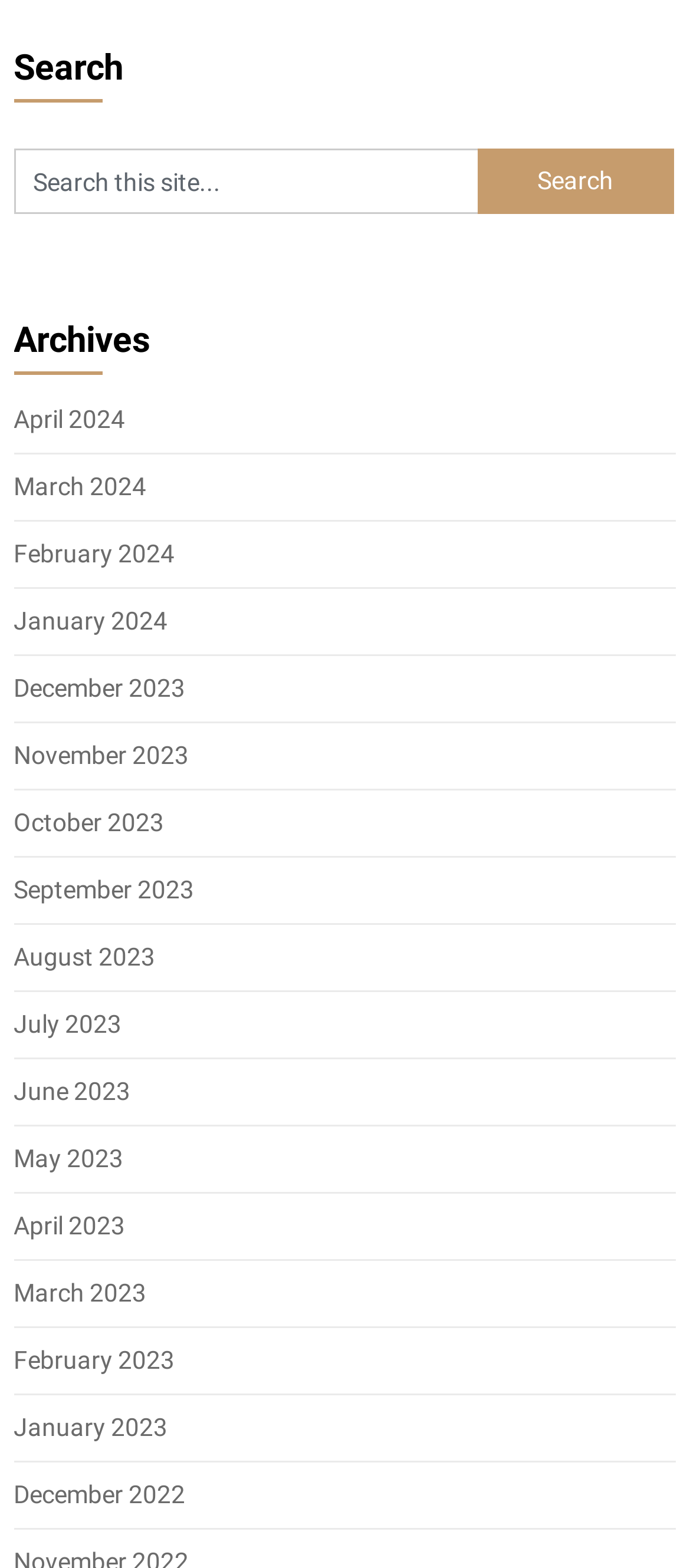Examine the image and give a thorough answer to the following question:
What is the function of the 'Search' button?

The 'Search' button is located next to the textbox and is likely used to submit the search query entered in the textbox.